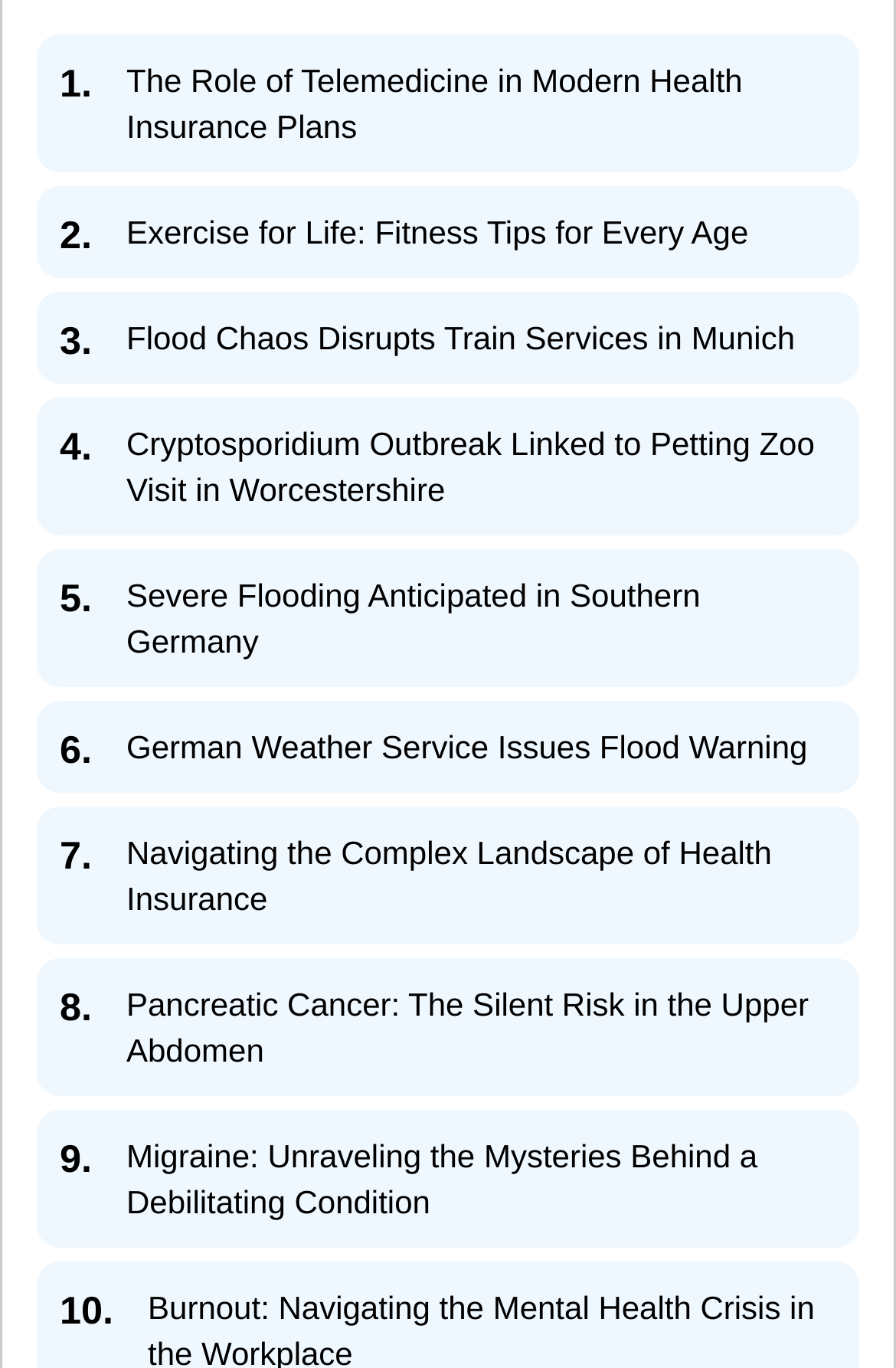Is the webpage related to a specific country?
Provide a short answer using one word or a brief phrase based on the image.

Yes, Germany